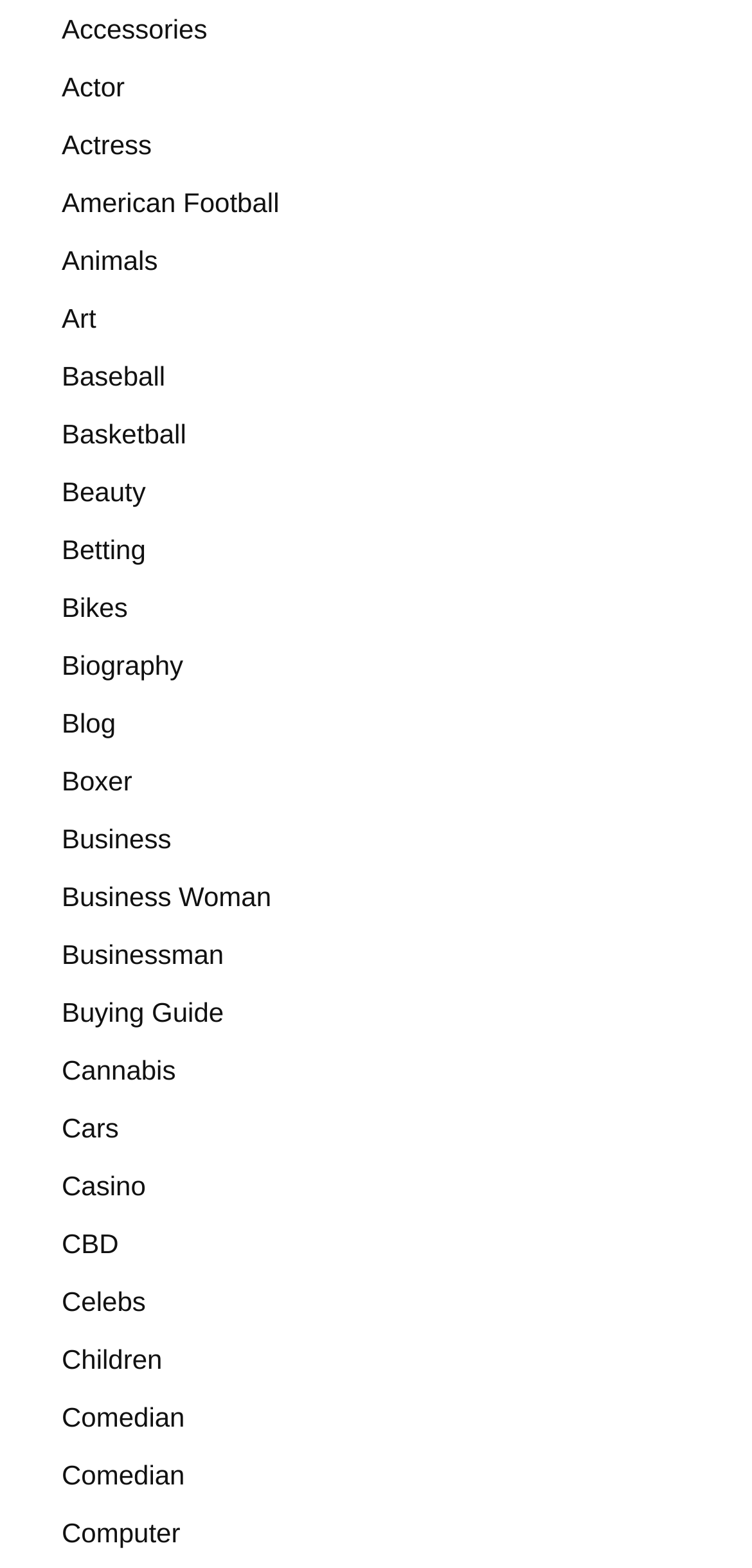What is the first category listed?
Refer to the image and provide a one-word or short phrase answer.

Accessories